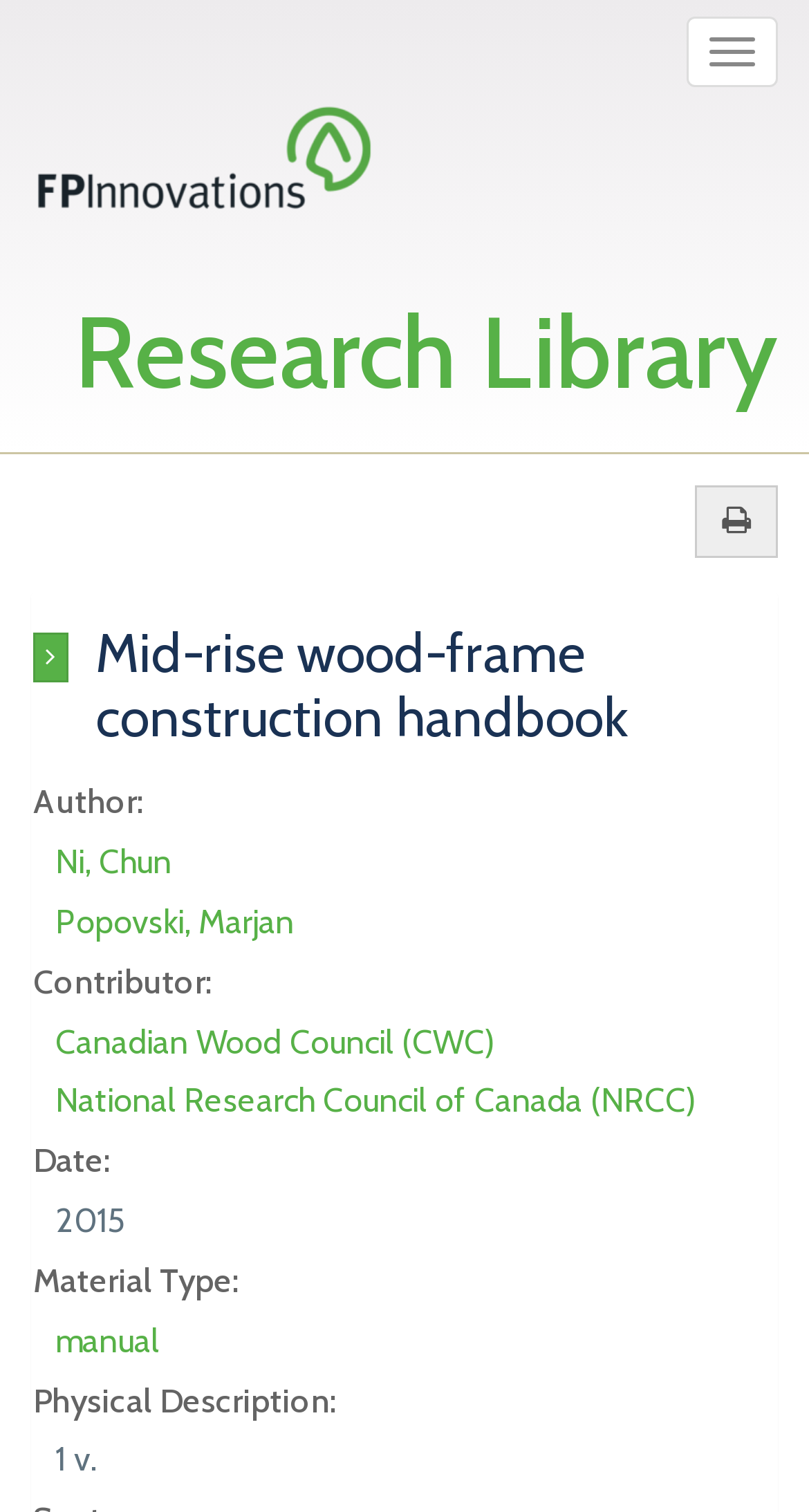Based on what you see in the screenshot, provide a thorough answer to this question: What is the material type of the handbook?

The material type of the handbook can be found in the description list detail element on the webpage, which is 'manual'.